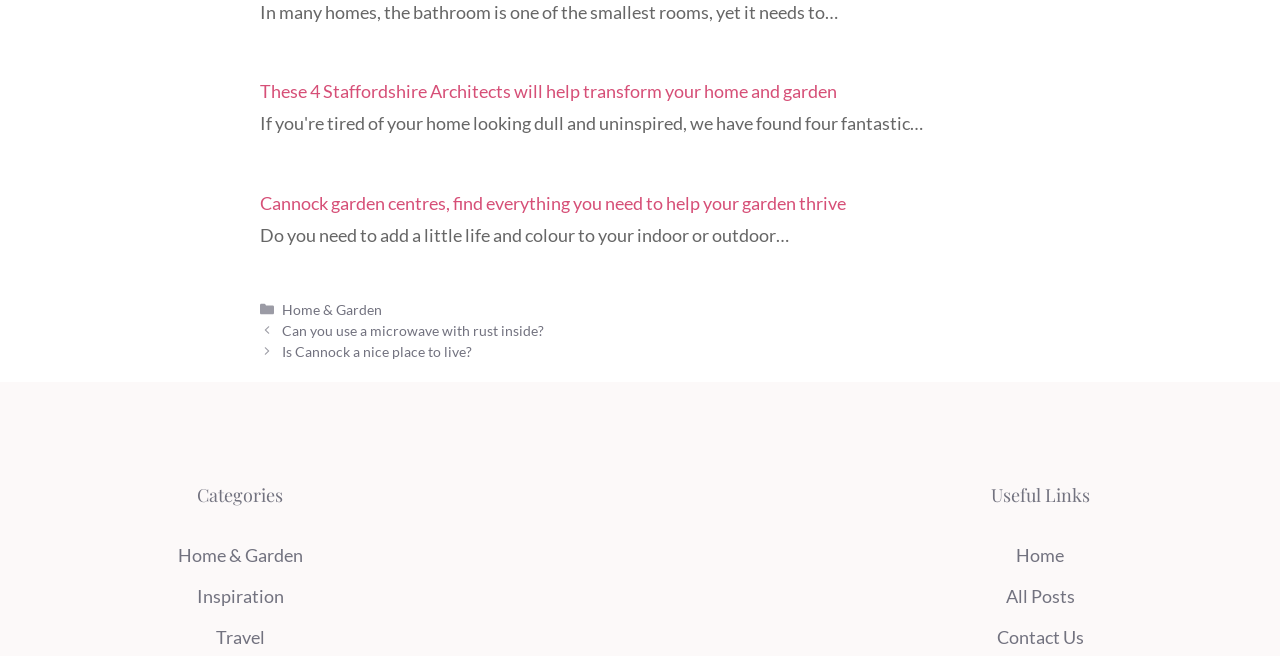Please identify the coordinates of the bounding box that should be clicked to fulfill this instruction: "Read about transforming your home and garden".

[0.203, 0.122, 0.654, 0.156]